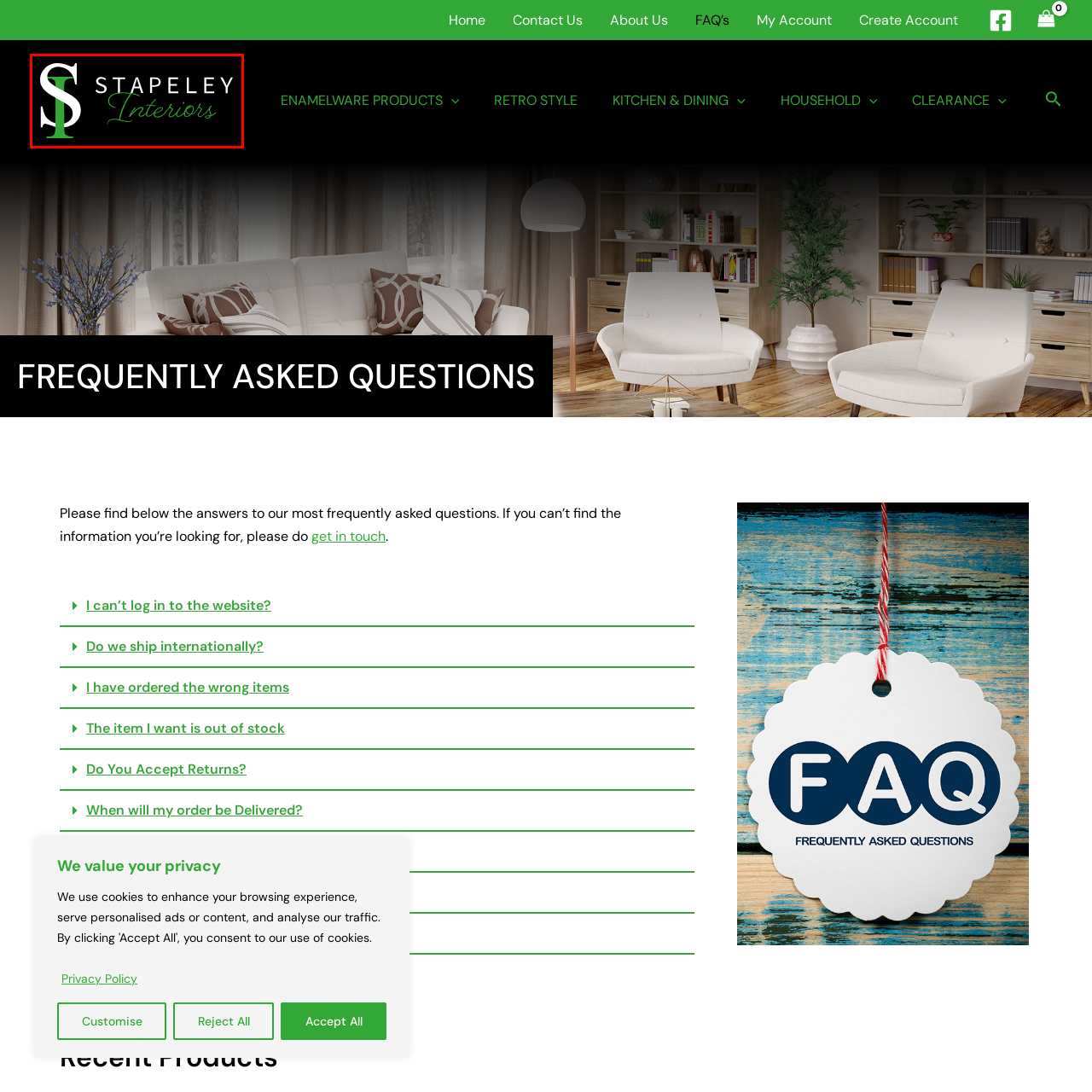Offer a complete and descriptive caption for the image marked by the red box.

The image features the logo for "Stapeley Interiors," a brand that specializes in kitchenware and retro and vintage pieces. The logo prominently displays the initials 'S' and 'I' in a stylized font, with the 'S' in white and the 'I' in a vibrant green, creating a striking visual contrast. Below the initials, the word “Interiors” is elegantly scripted in green, conveying a sense of sophistication and charm. This branding embodies the company’s focus on curated, high-quality home decor items. The backdrop is black, enhancing the overall elegance of the design and making the text and logo stand out effectively.